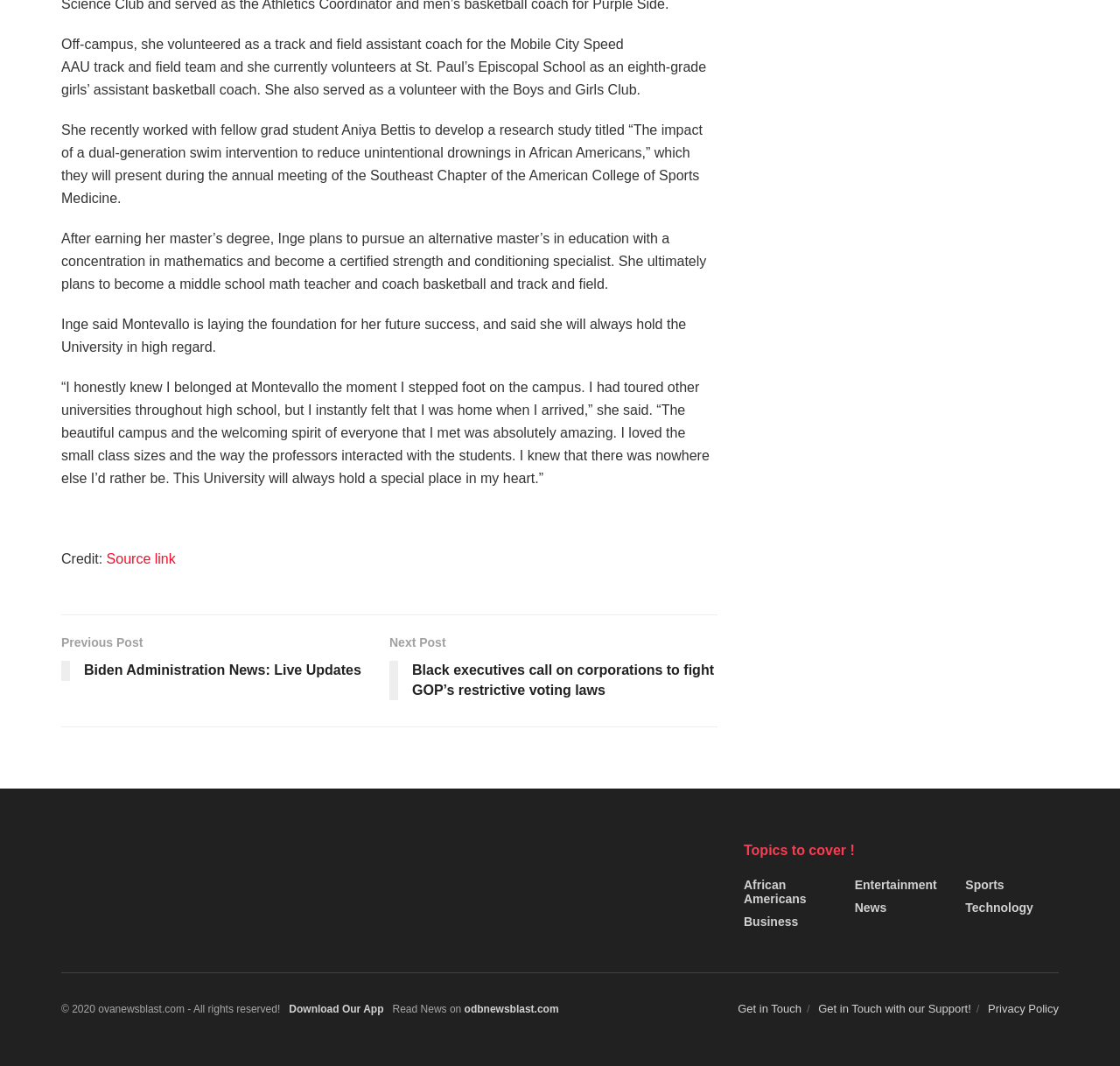Provide a one-word or short-phrase answer to the question:
What is the name of the school where Inge currently volunteers as an assistant basketball coach?

St. Paul's Episcopal School